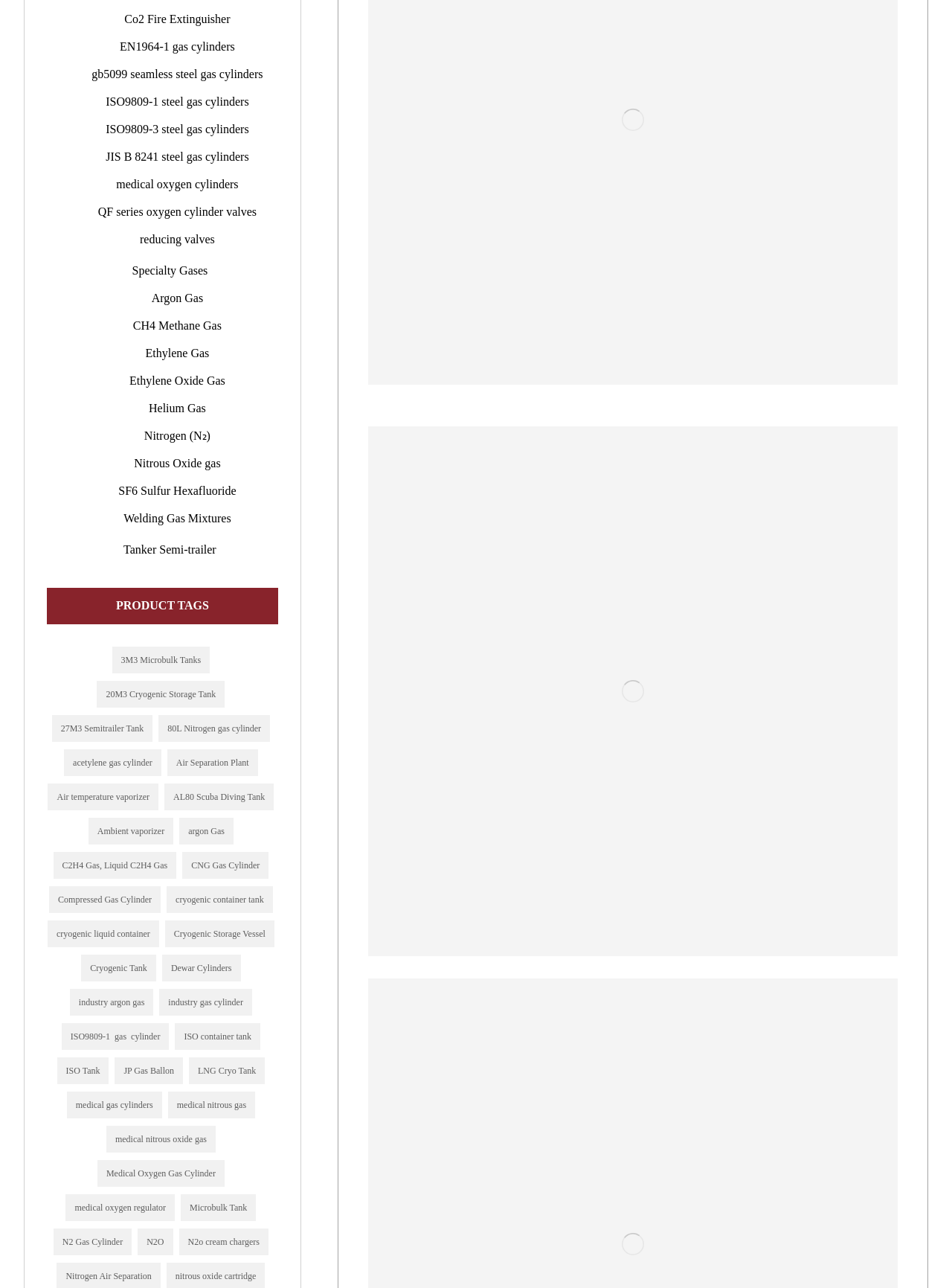Find the bounding box coordinates of the clickable element required to execute the following instruction: "Learn about Cryogenic Storage Vessel". Provide the coordinates as four float numbers between 0 and 1, i.e., [left, top, right, bottom].

[0.173, 0.714, 0.288, 0.735]